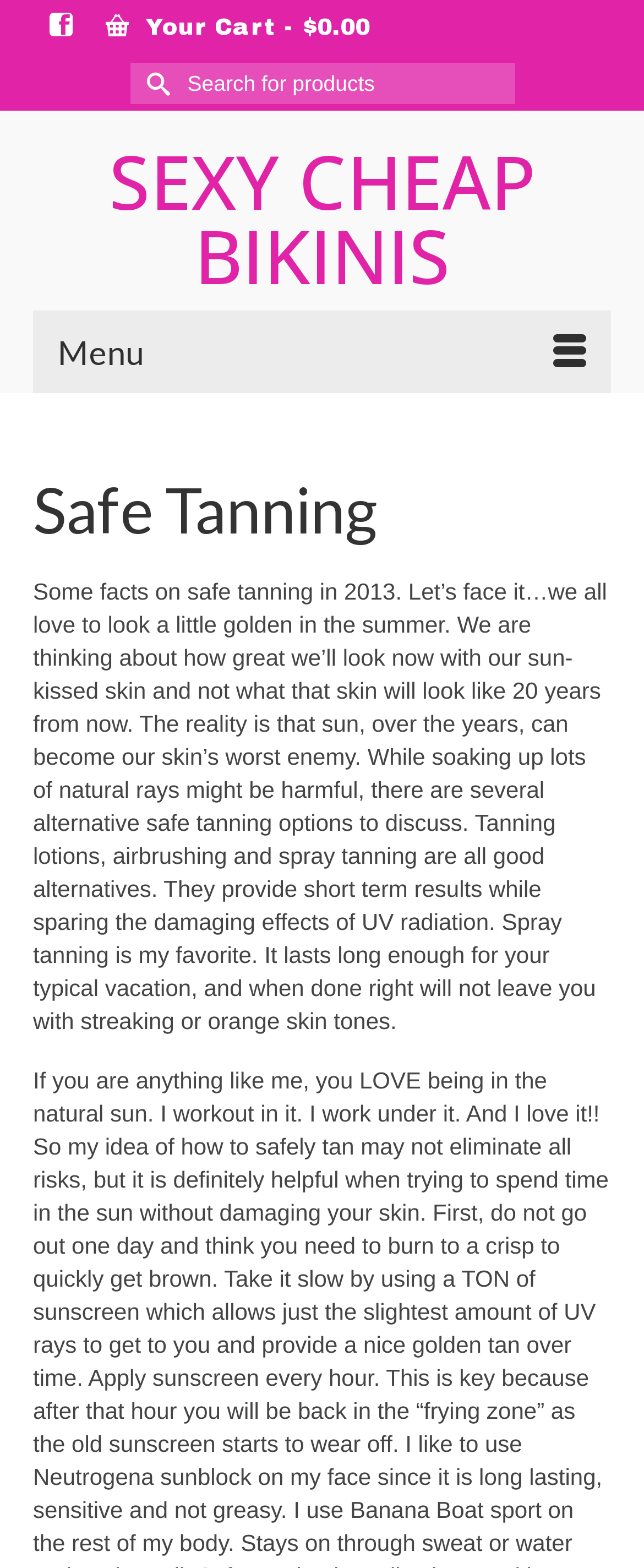What is the current total in the cart?
Examine the image and give a concise answer in one word or a short phrase.

$0.00